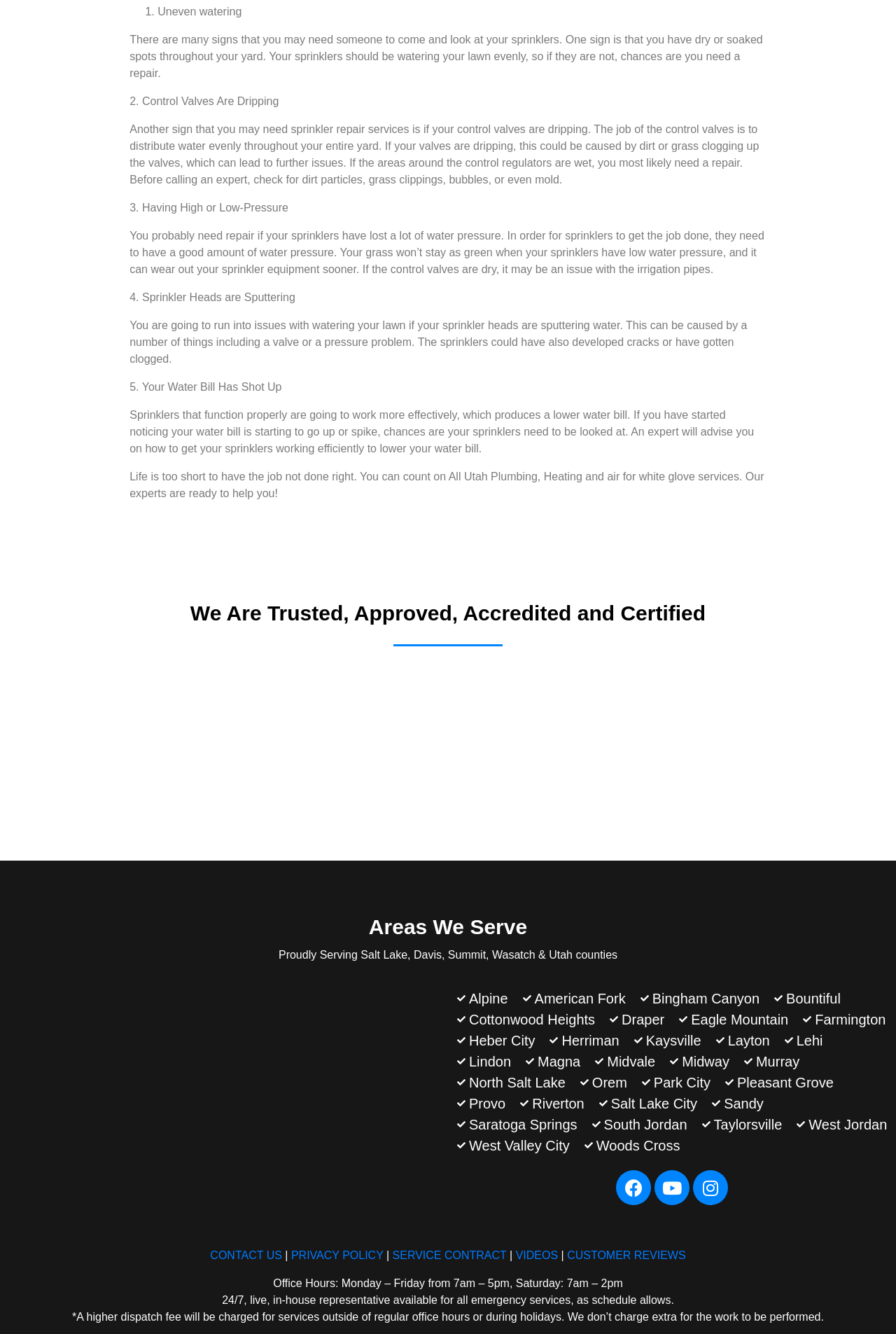Can you determine the bounding box coordinates of the area that needs to be clicked to fulfill the following instruction: "Contact us"?

[0.235, 0.937, 0.315, 0.946]